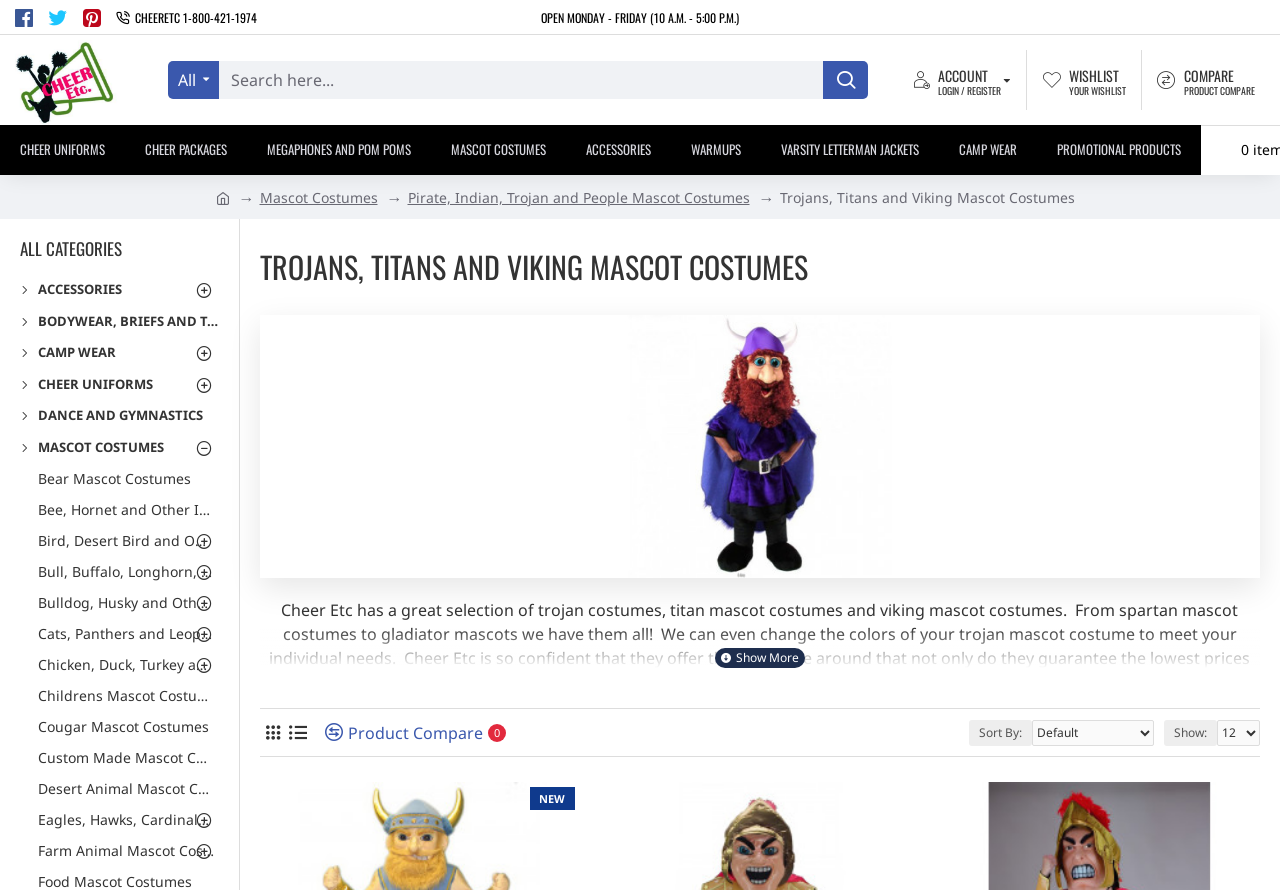Locate the bounding box coordinates of the area you need to click to fulfill this instruction: 'Sort mascot costumes by price'. The coordinates must be in the form of four float numbers ranging from 0 to 1: [left, top, right, bottom].

[0.806, 0.809, 0.902, 0.838]